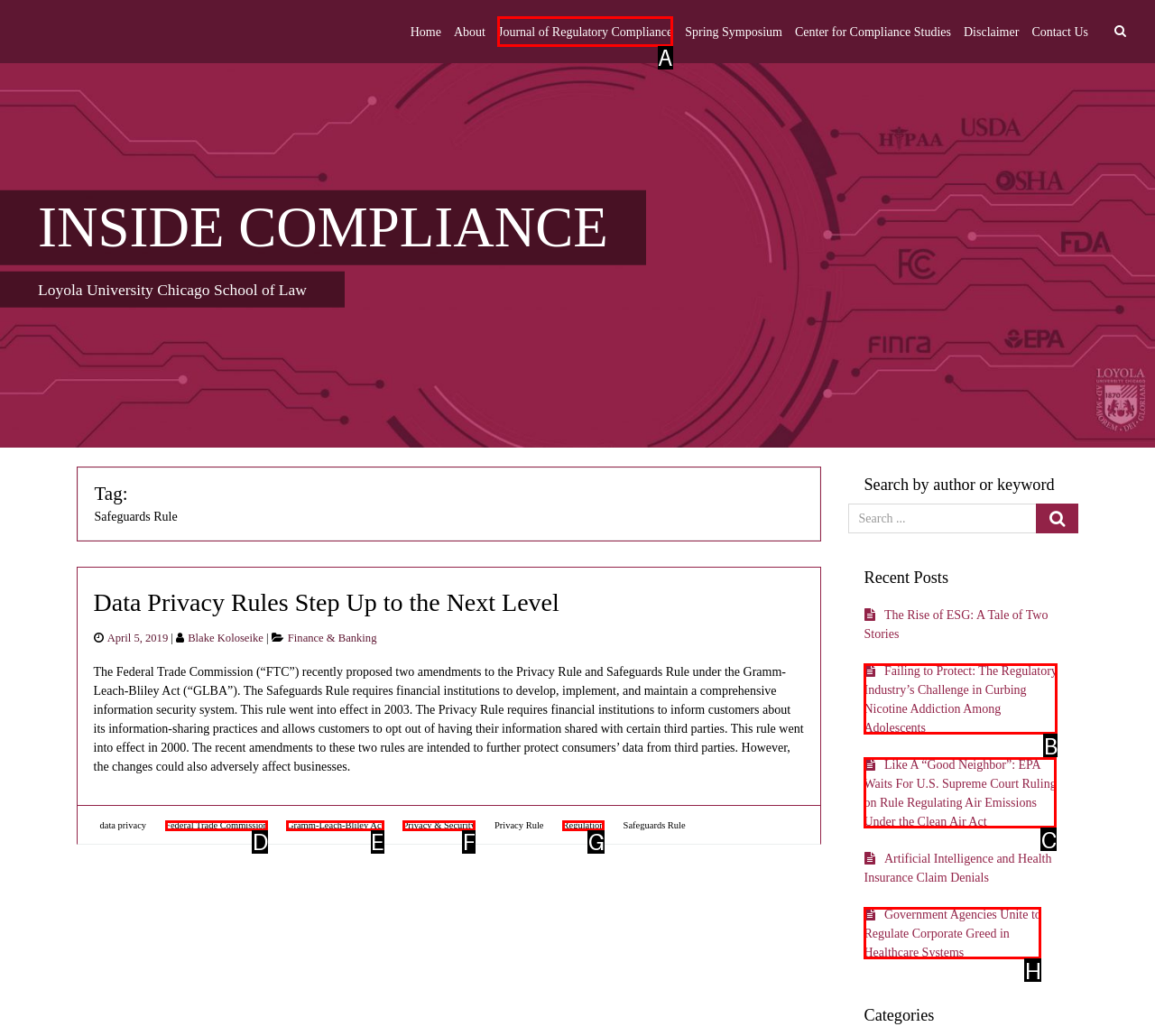Select the HTML element that corresponds to the description: Journal of Regulatory Compliance
Reply with the letter of the correct option from the given choices.

A